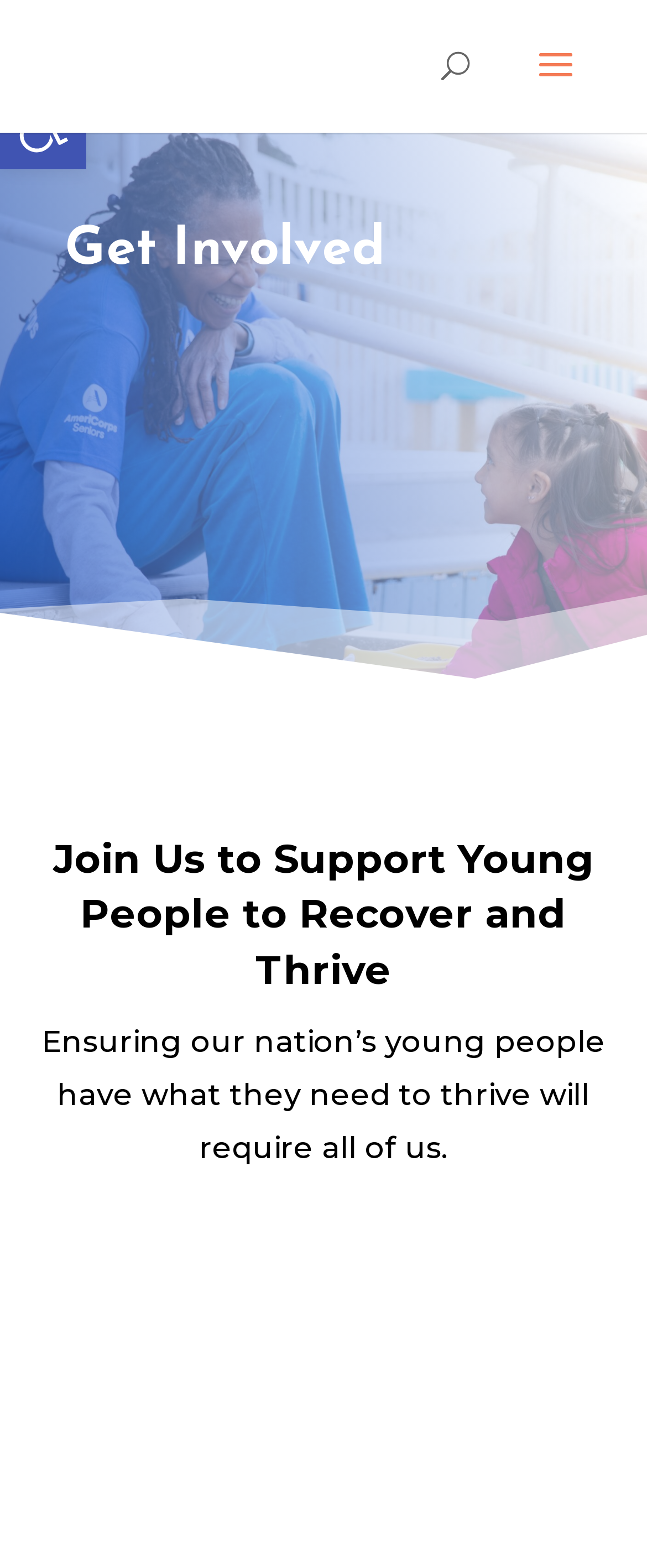Provide your answer in one word or a succinct phrase for the question: 
What is the focus of the 'Get Involved' section?

Supporting young people